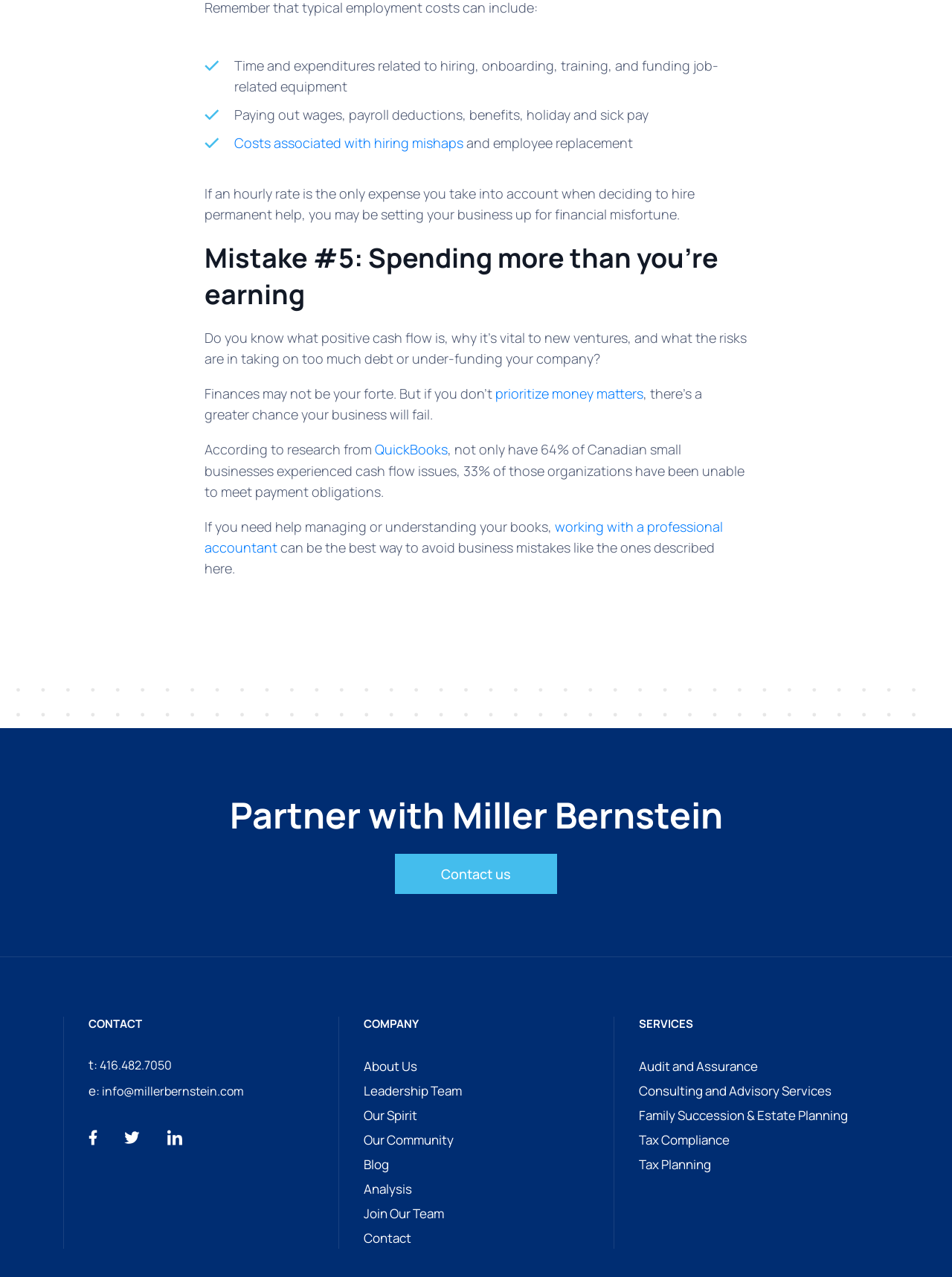What social media platforms are linked on the webpage?
Please answer the question with as much detail and depth as you can.

The webpage has links to three social media platforms: Facebook, Twitter, and LinkedIn. These links are located in the contact information section and are represented by their respective icons.